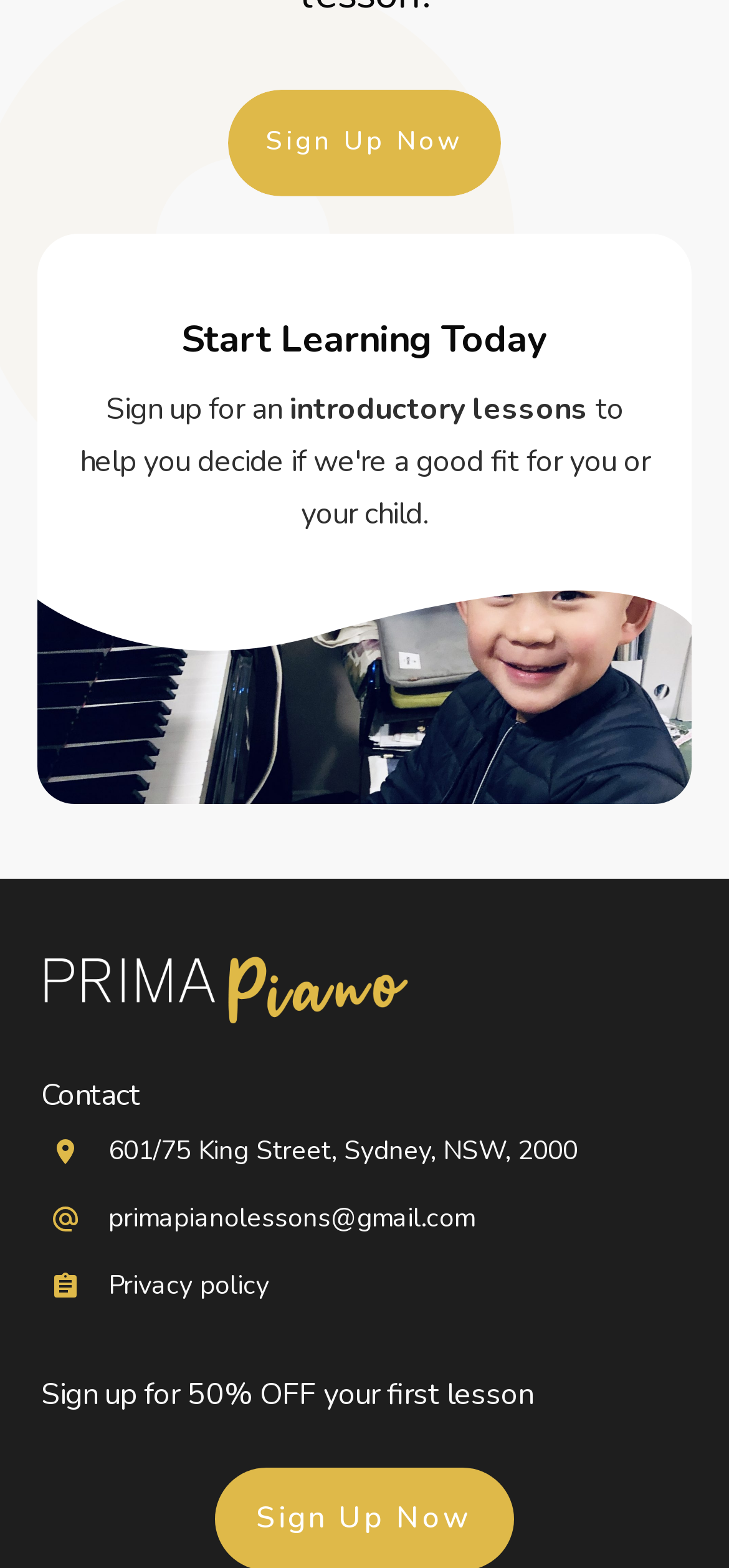What is the promotional offer on the webpage?
Make sure to answer the question with a detailed and comprehensive explanation.

The promotional offer on the webpage is 50% OFF the first lesson, which is mentioned in the text 'Sign up for 50% OFF your first lesson' located at the bottom of the page.